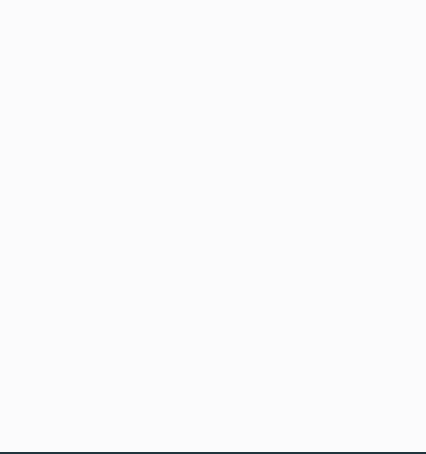Detail everything you observe in the image.

The image features a prominent logo of "ds" set against a minimalist, white background. This logo is part of a user interface that likely serves to represent the brand's identity, which is associated with various legal services and activities. Surrounding the logo, the webpage contains elements indicating a focus on user engagement, such as links to activities, articles, and events organized by DS Avocats. The clean design and simplicity lend a sense of professionalism, reflecting the firm's commitment to its services and communication with clients and the public.